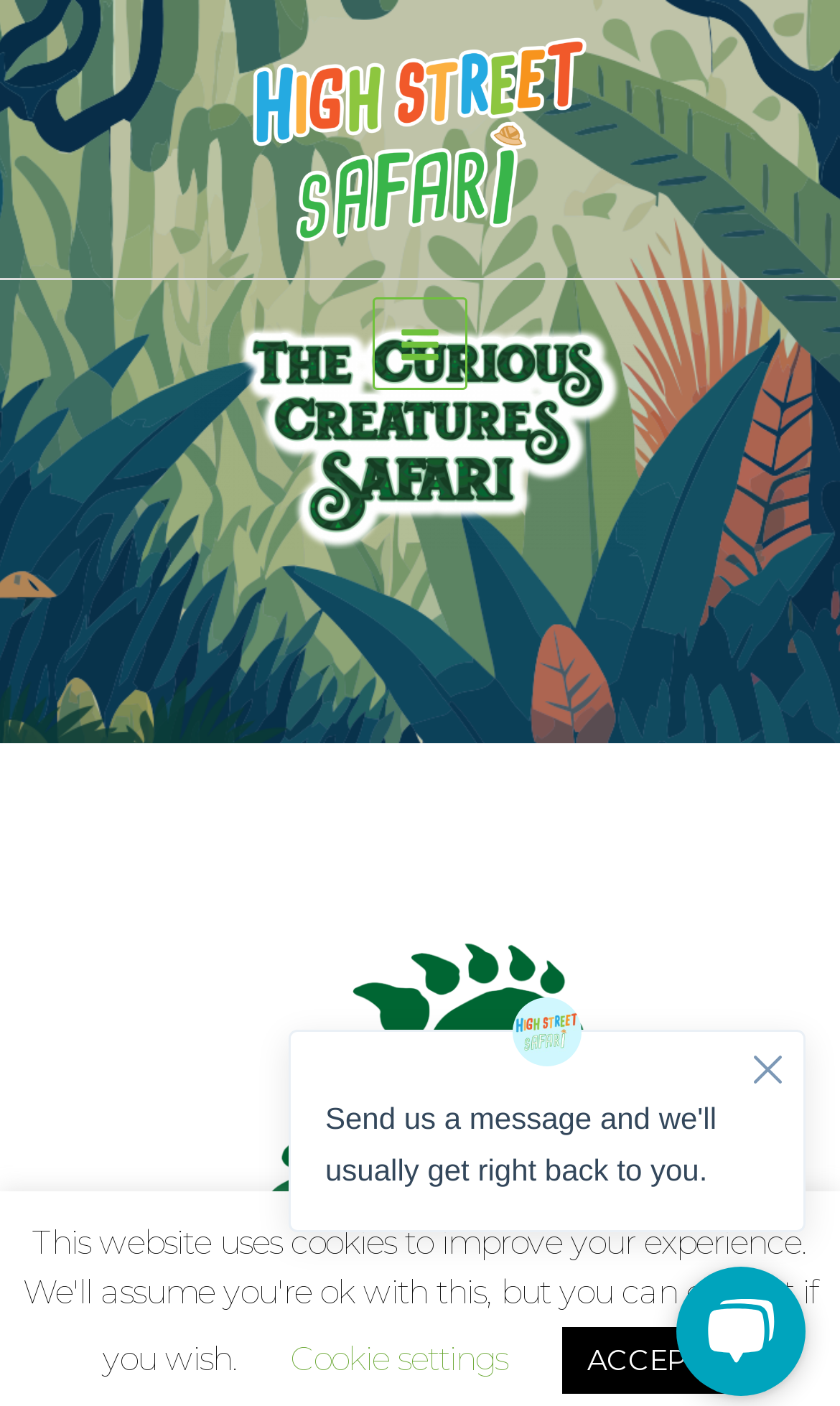How many buttons are on the page?
Examine the image and give a concise answer in one word or a short phrase.

3